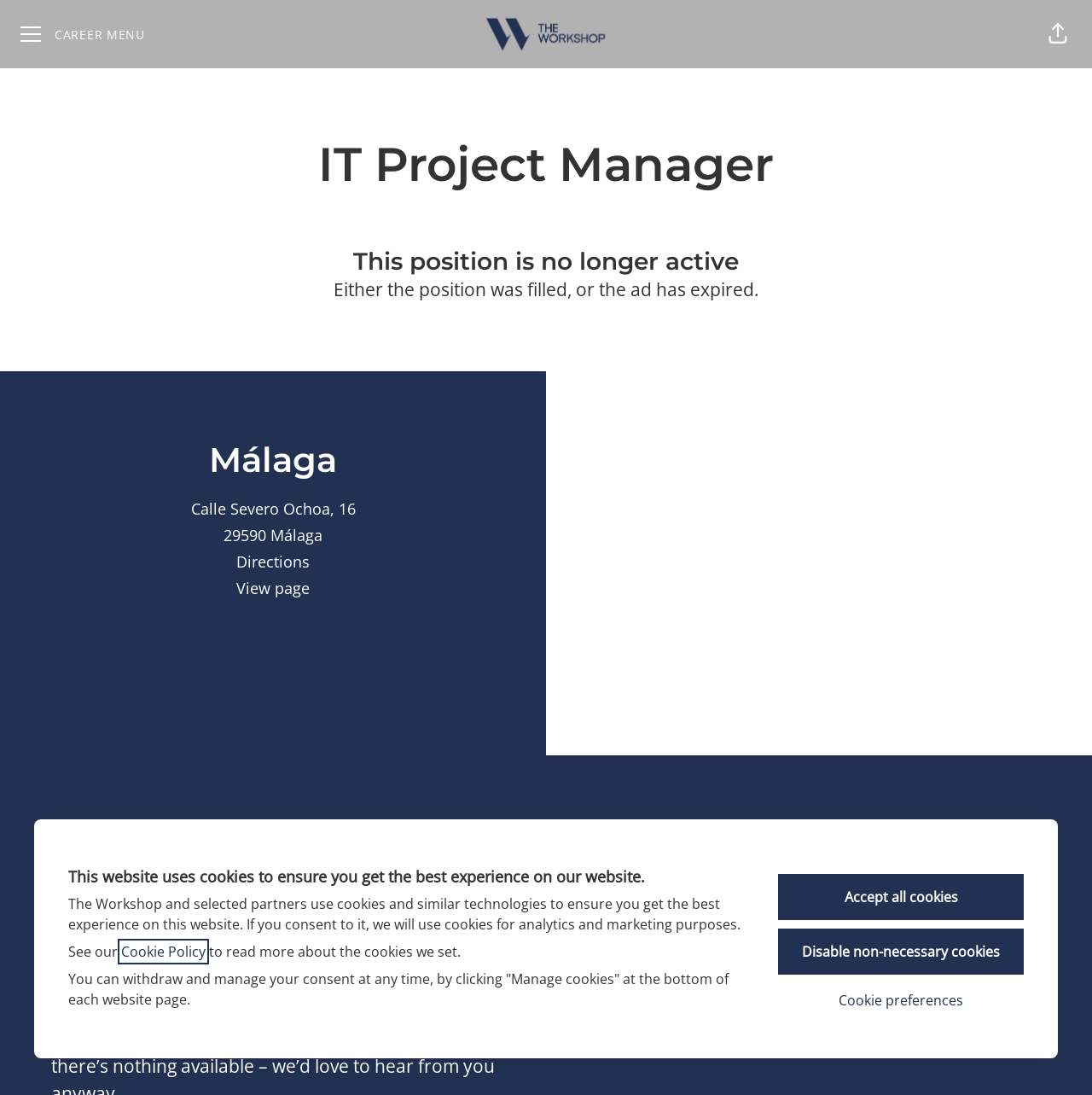What is the purpose of the 'Cookie preferences' button?
Kindly give a detailed and elaborate answer to the question.

I inferred the answer by looking at the context of the 'Cookie preferences' button, which is located near the 'Accept all cookies' and 'Disable non-necessary cookies' buttons, suggesting that it is related to managing cookie preferences.